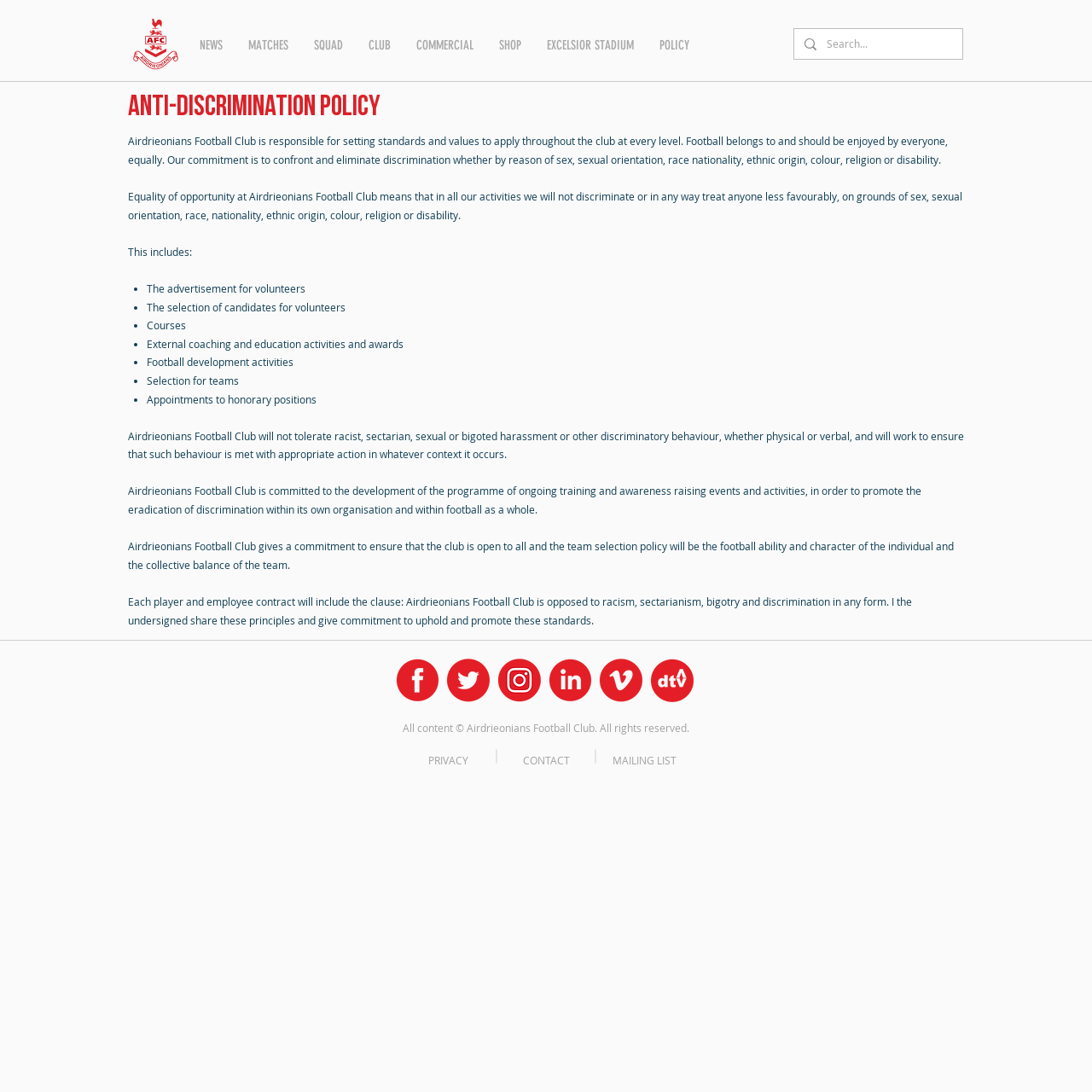Identify the bounding box for the UI element that is described as follows: "SHOP".

[0.445, 0.022, 0.489, 0.061]